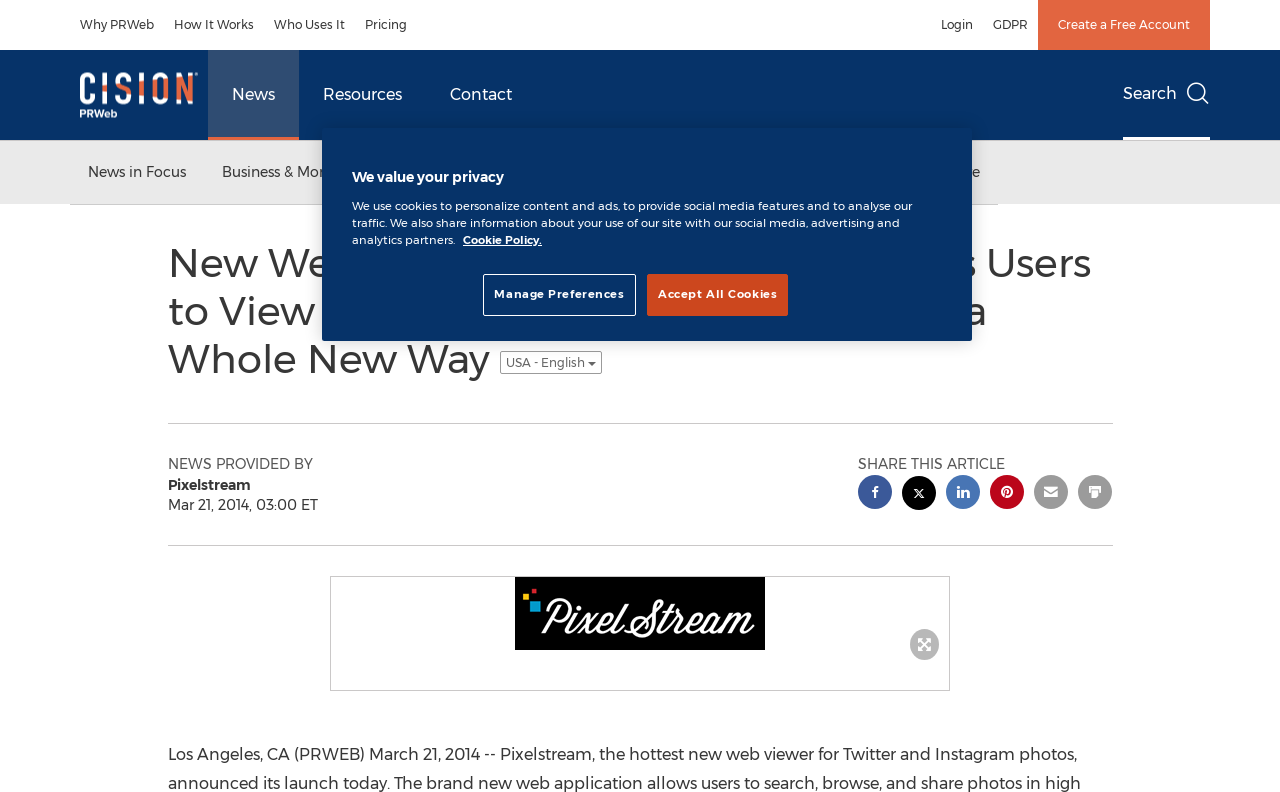Analyze the image and deliver a detailed answer to the question: What is the name of the new web application?

The name of the new web application is mentioned in the heading 'New Web Application Pixelstream Allows Users to View Twitter and Instagram Photos in a Whole New Way'.